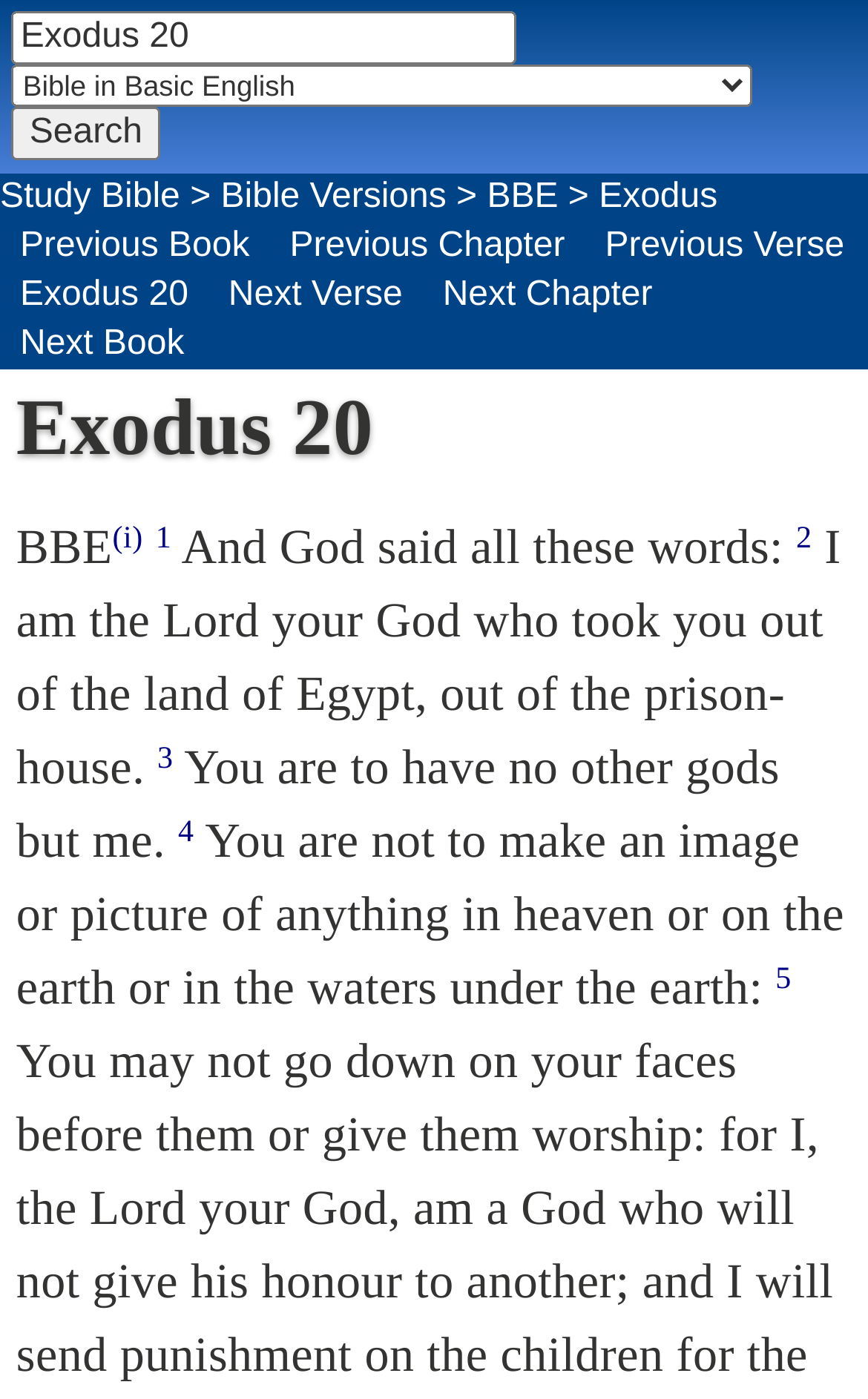Bounding box coordinates are specified in the format (top-left x, top-left y, bottom-right x, bottom-right y). All values are floating point numbers bounded between 0 and 1. Please provide the bounding box coordinate of the region this sentence describes: FAQs

None